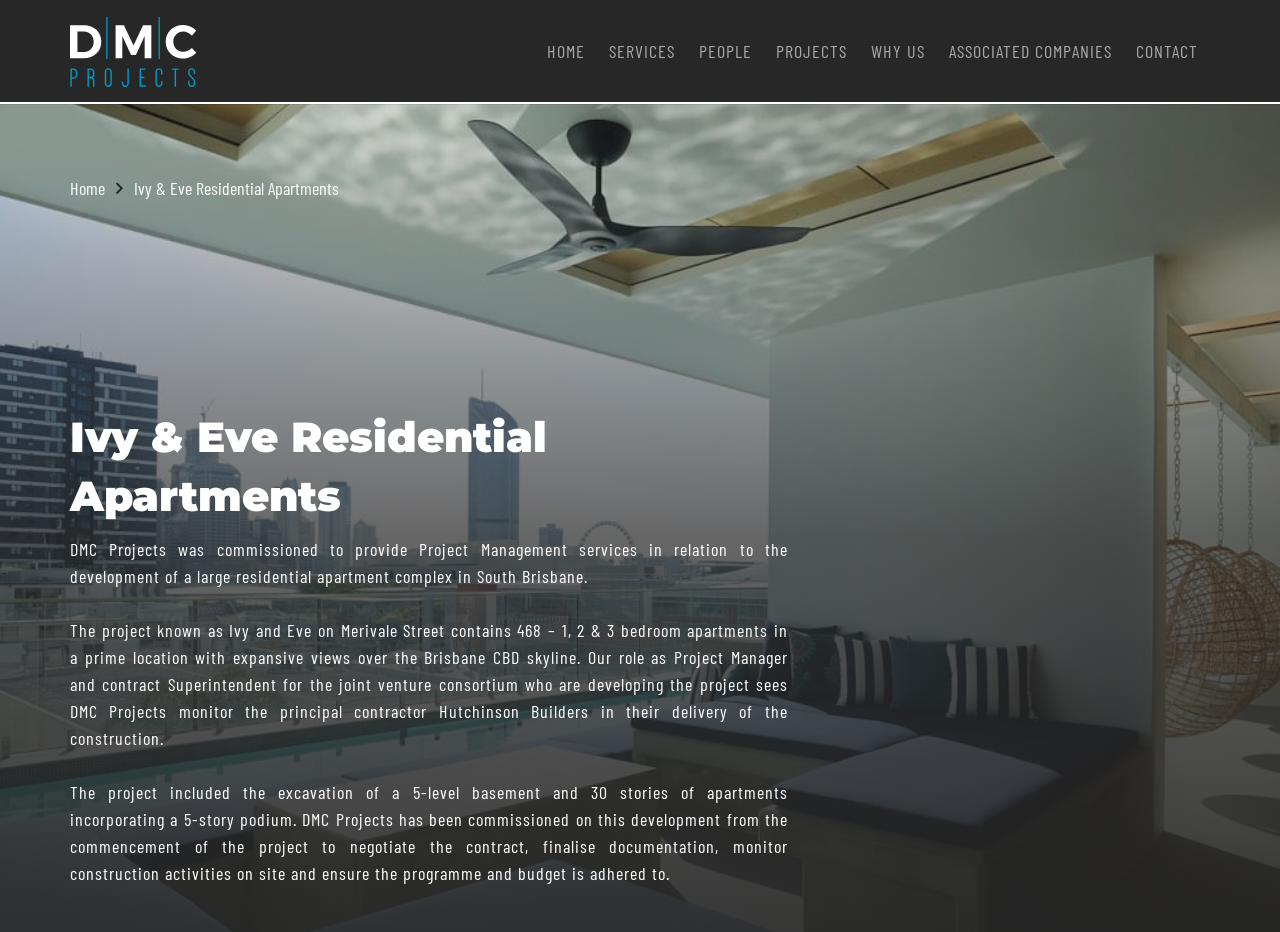Generate an in-depth caption that captures all aspects of the webpage.

The webpage is about Ivy & Eve Residential Apartments, a project by DMC Projects Pty Ltd. At the top, there is a navigation menu with 7 links: HOME, SERVICES, PEOPLE, PROJECTS, WHY US, ASSOCIATED COMPANIES, and CONTACT, aligned horizontally and evenly spaced. Below the navigation menu, there are two more links, Home and Ivy & Eve Residential Apartments, positioned side by side.

The main content of the webpage is divided into three sections. The first section is a heading that reads "Ivy & Eve Residential Apartments". Below the heading, there is a paragraph of text that describes the project, stating that DMC Projects was commissioned to provide Project Management services for the development of a large residential apartment complex in South Brisbane. 

The second section is another paragraph of text that provides more details about the project, including the number of apartments, the location, and the role of DMC Projects as Project Manager and contract Superintendent. 

The third section is a final paragraph of text that describes the project's scope, including the excavation of a 5-level basement and 30 stories of apartments, and DMC Projects' responsibilities in the project.